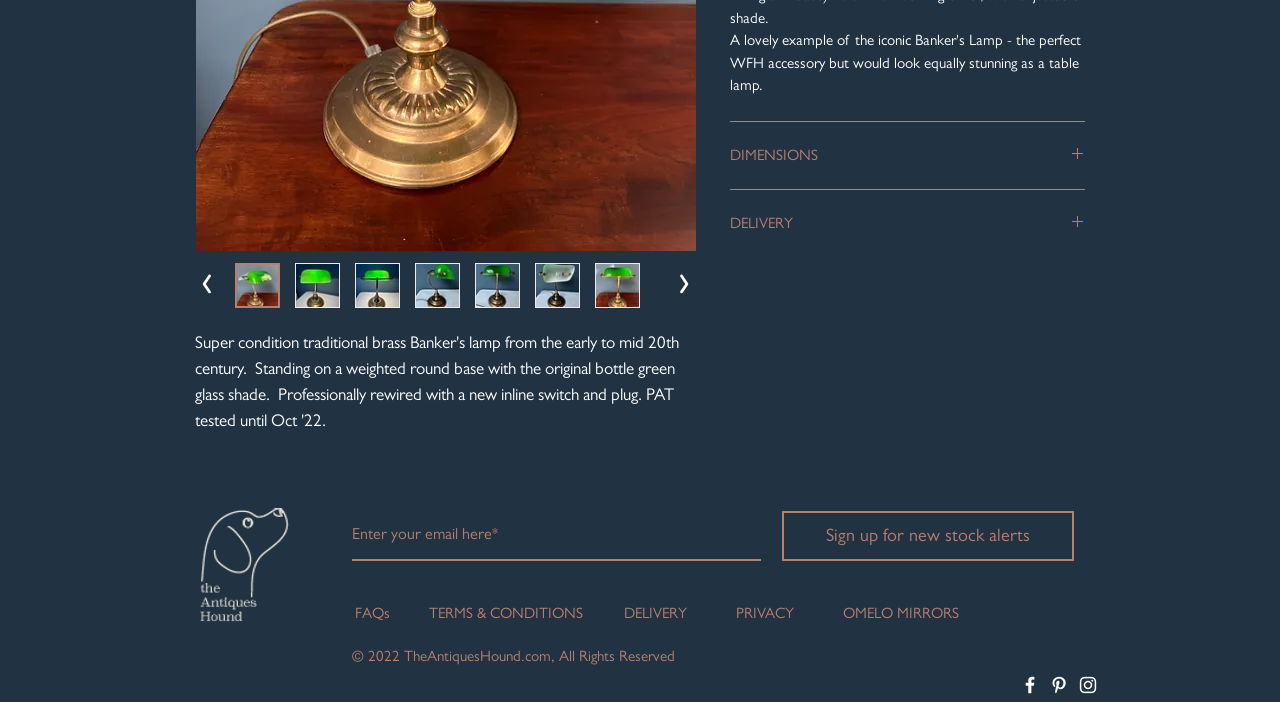Predict the bounding box of the UI element that fits this description: "DELIVERY".

[0.488, 0.858, 0.537, 0.886]